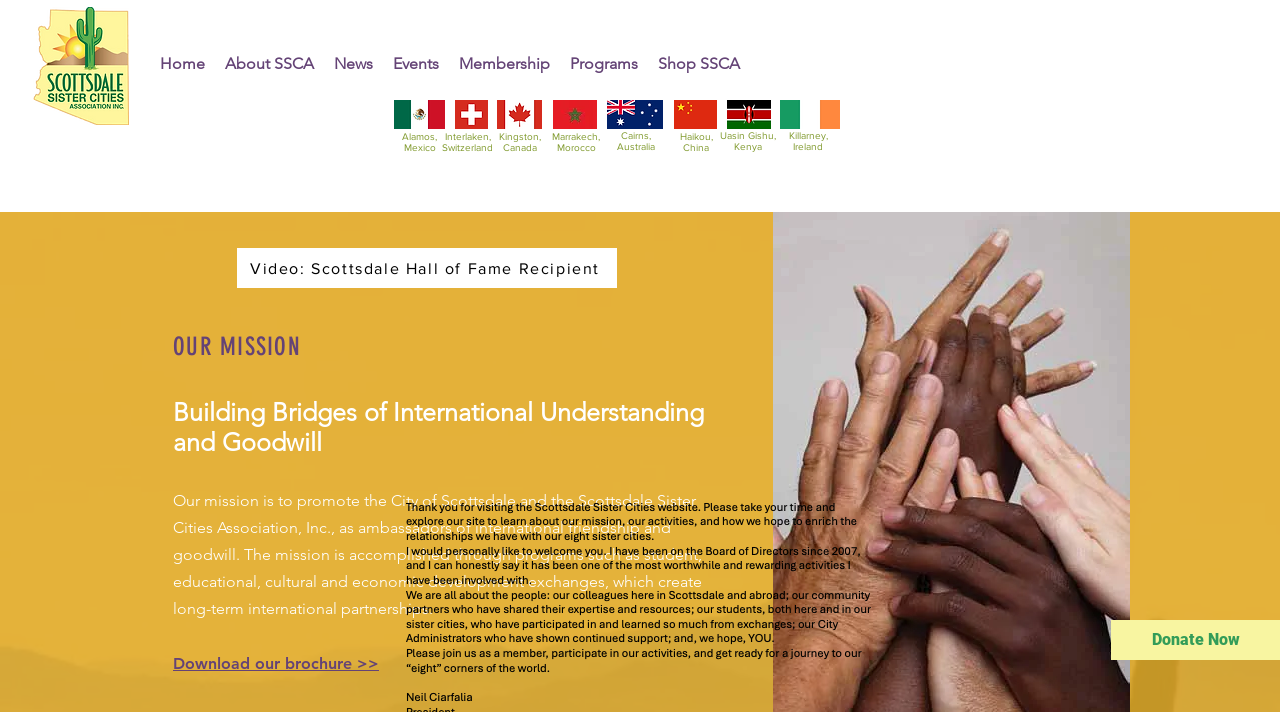Indicate the bounding box coordinates of the element that must be clicked to execute the instruction: "View News". The coordinates should be given as four float numbers between 0 and 1, i.e., [left, top, right, bottom].

[0.253, 0.051, 0.299, 0.128]